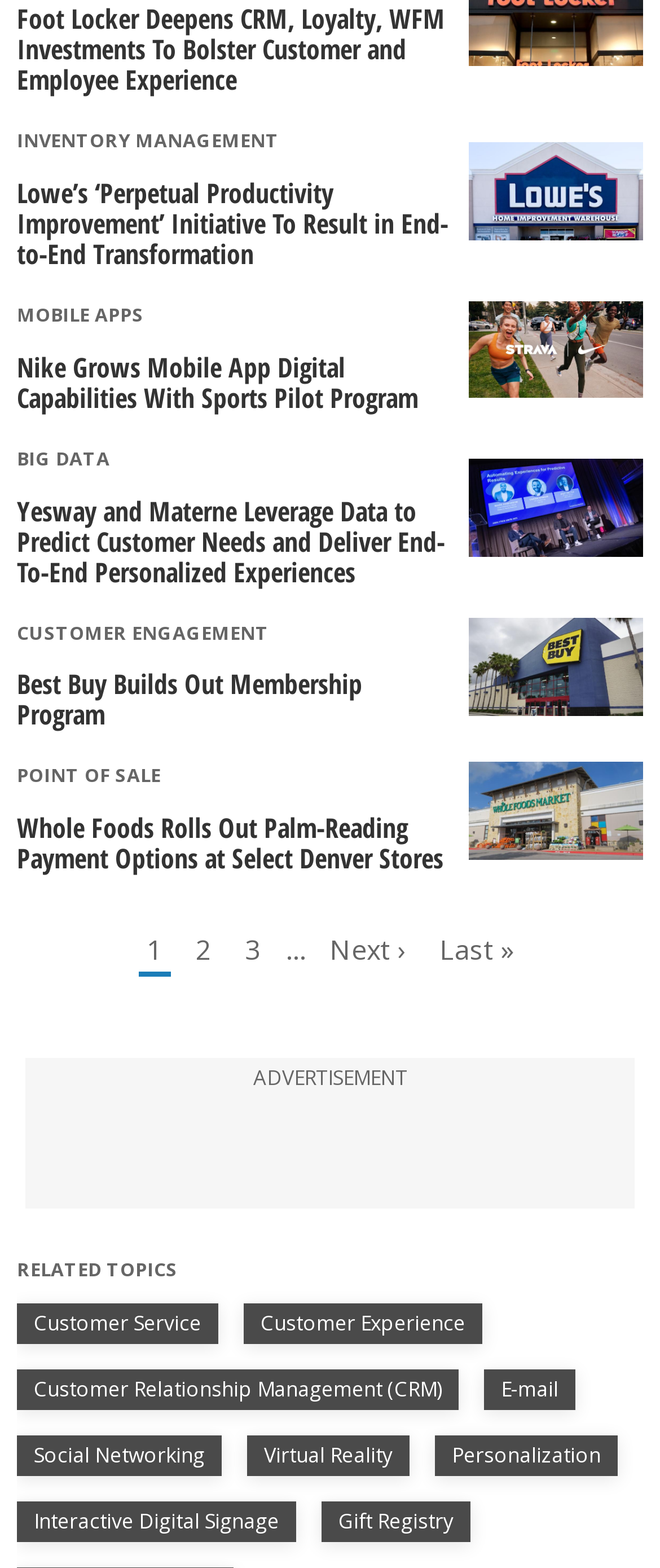How many articles are on this page?
From the screenshot, supply a one-word or short-phrase answer.

7